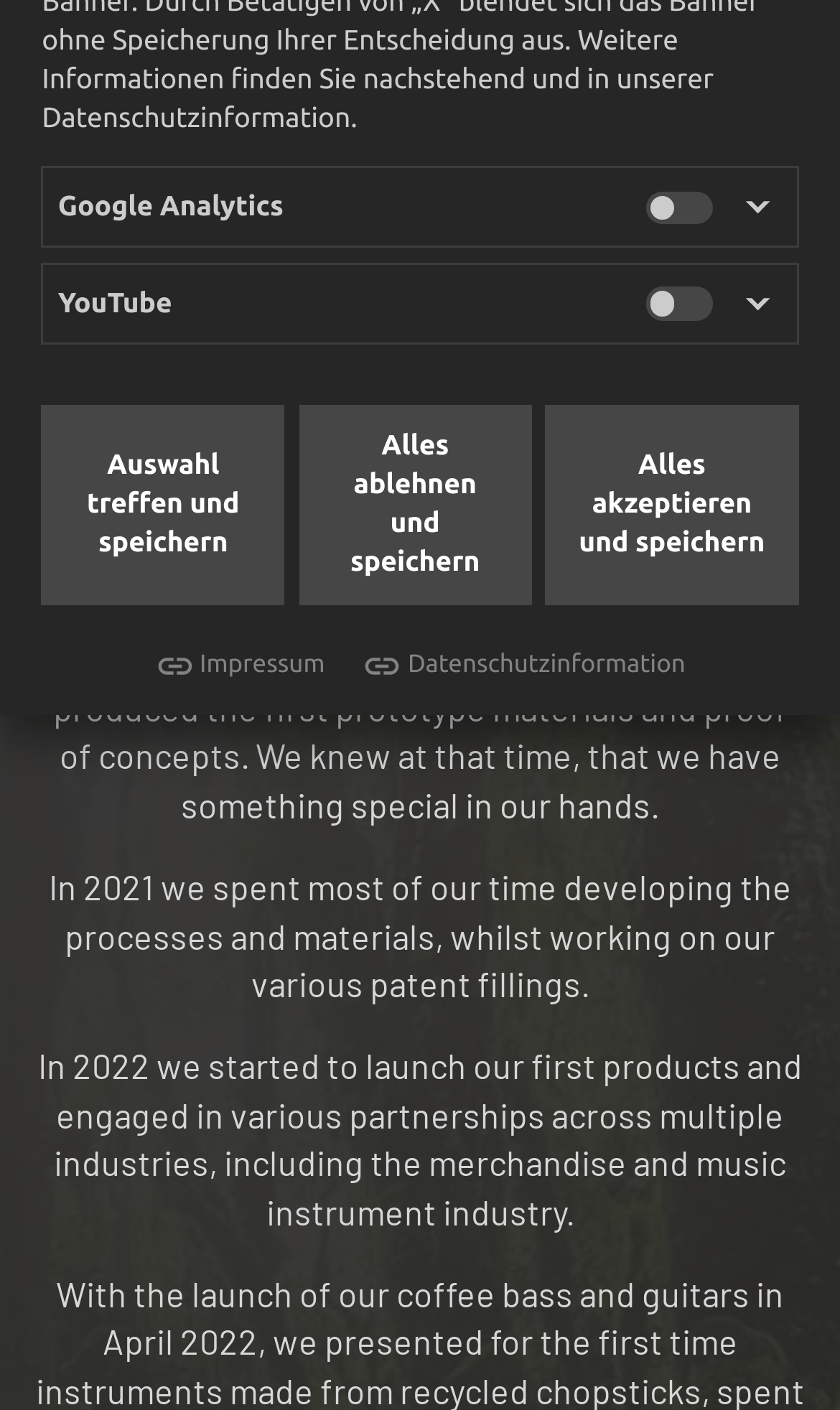Show the bounding box coordinates for the HTML element described as: "Auswahl treffen und speichern".

[0.05, 0.287, 0.339, 0.429]